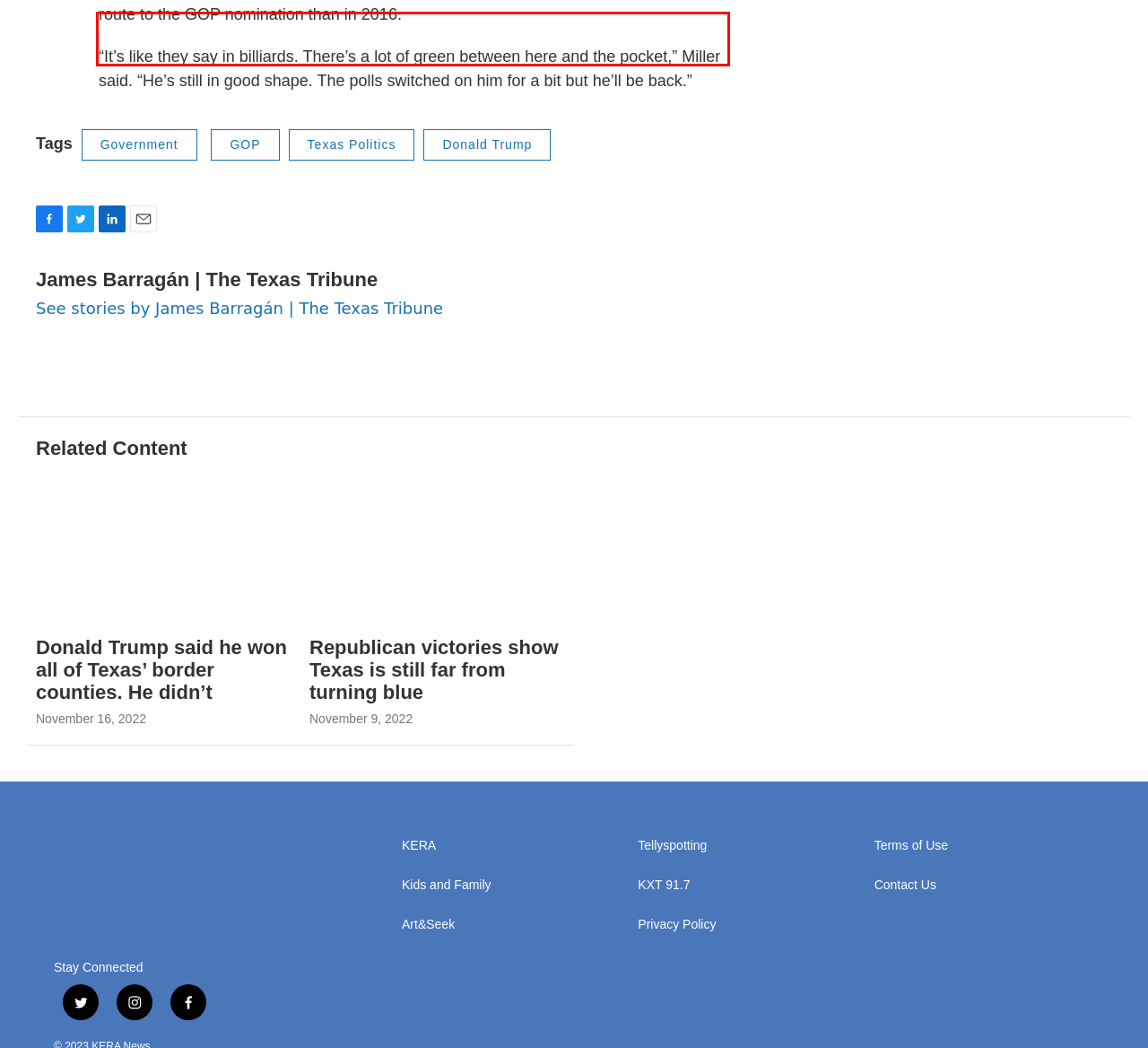Within the screenshot of the webpage, there is a red rectangle. Please recognize and generate the text content inside this red bounding box.

But he said Trump had plenty of time to recover and anticipated he’d have an easier route to the GOP nomination than in 2016.